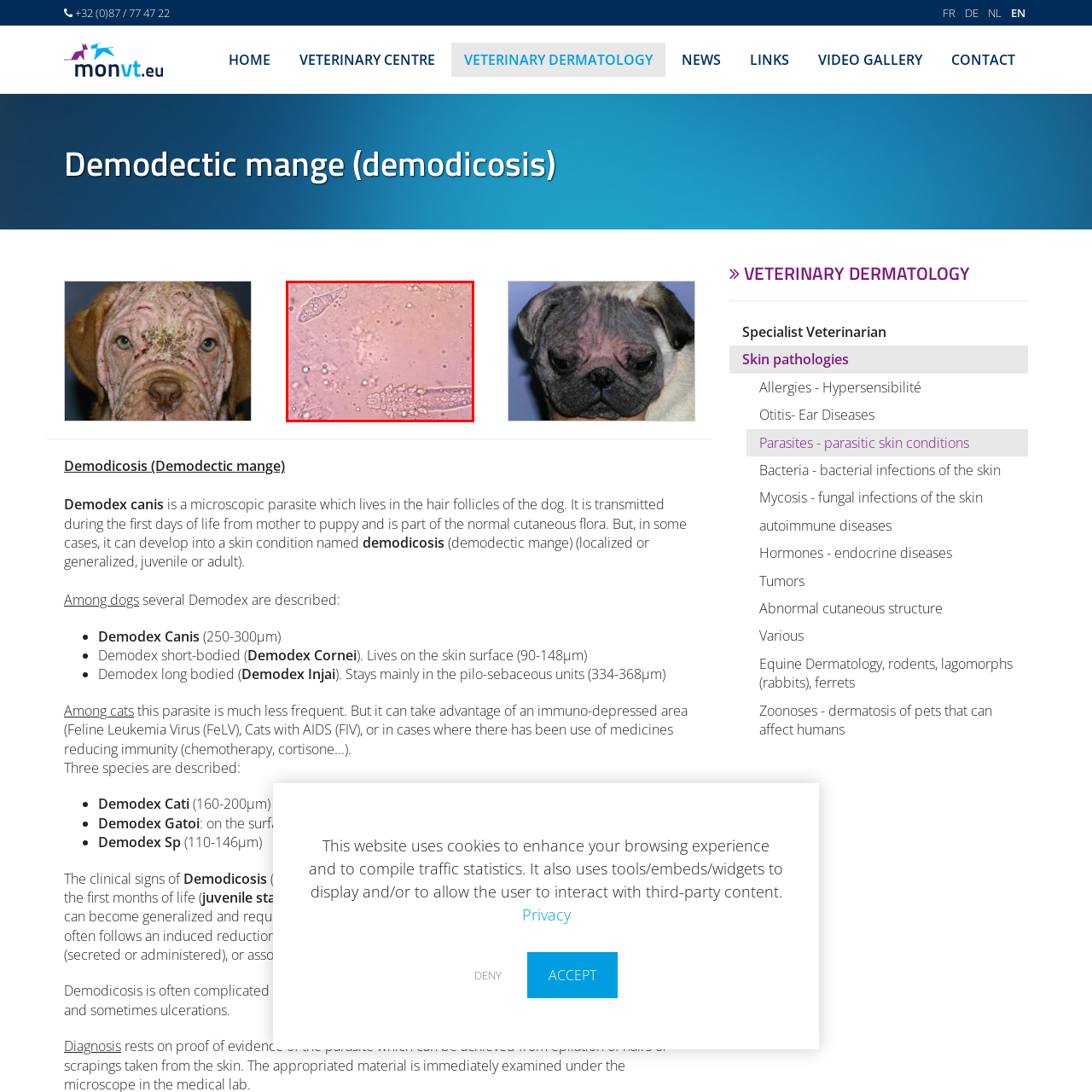Direct your attention to the image marked by the red boundary, What is the shape of the body of Demodex canis? Provide a single word or phrase in response.

Smooth and tapered